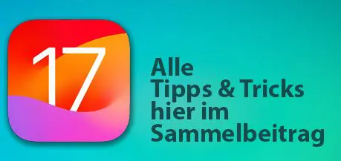Please provide a comprehensive answer to the question below using the information from the image: What is the aesthetic of the image?

The image features a vibrant and modern design, which is typical of Apple's branding, reflecting a tech-savvy and user-friendly approach.